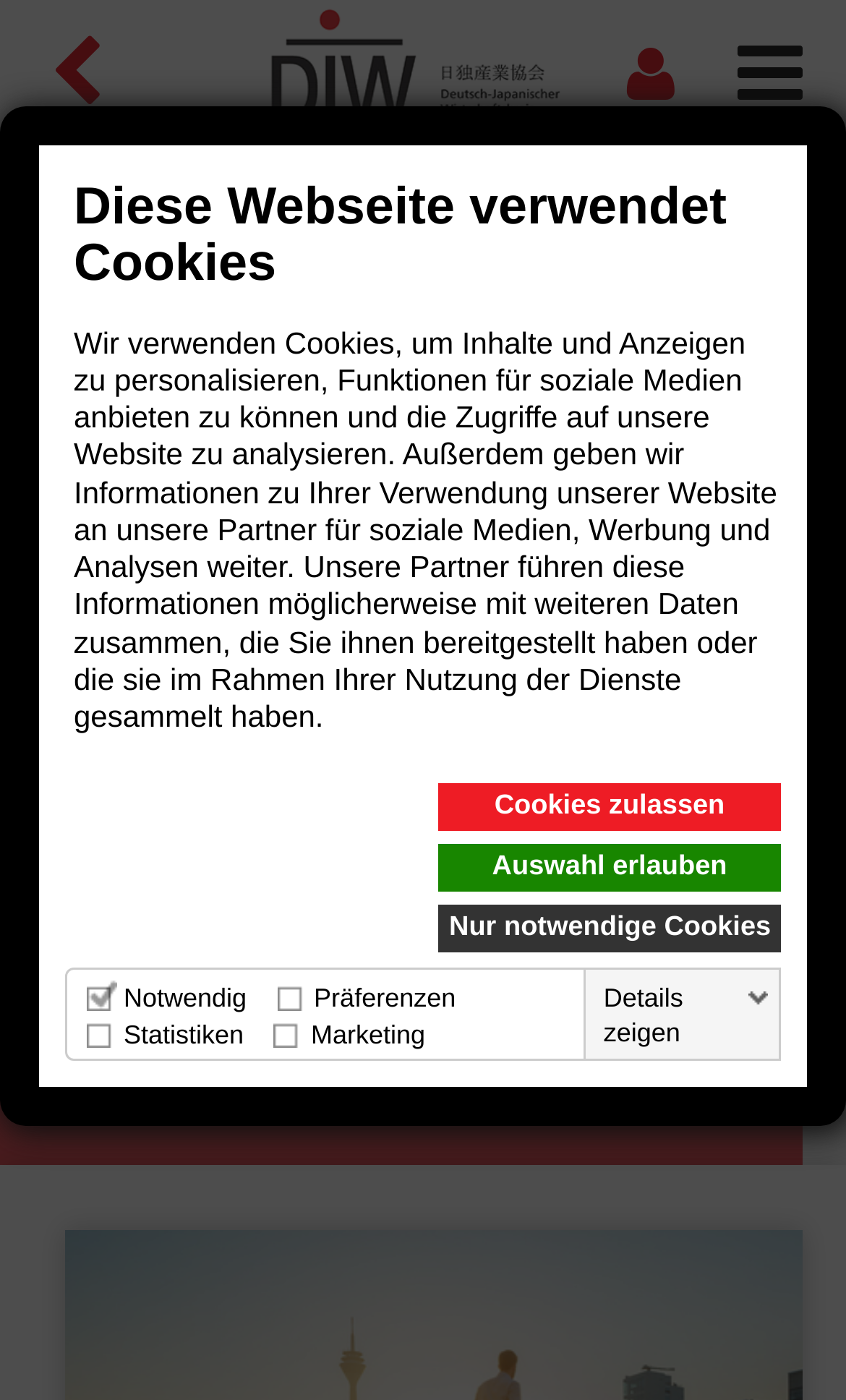Provide your answer in a single word or phrase: 
What is the language of the webpage content?

German and English